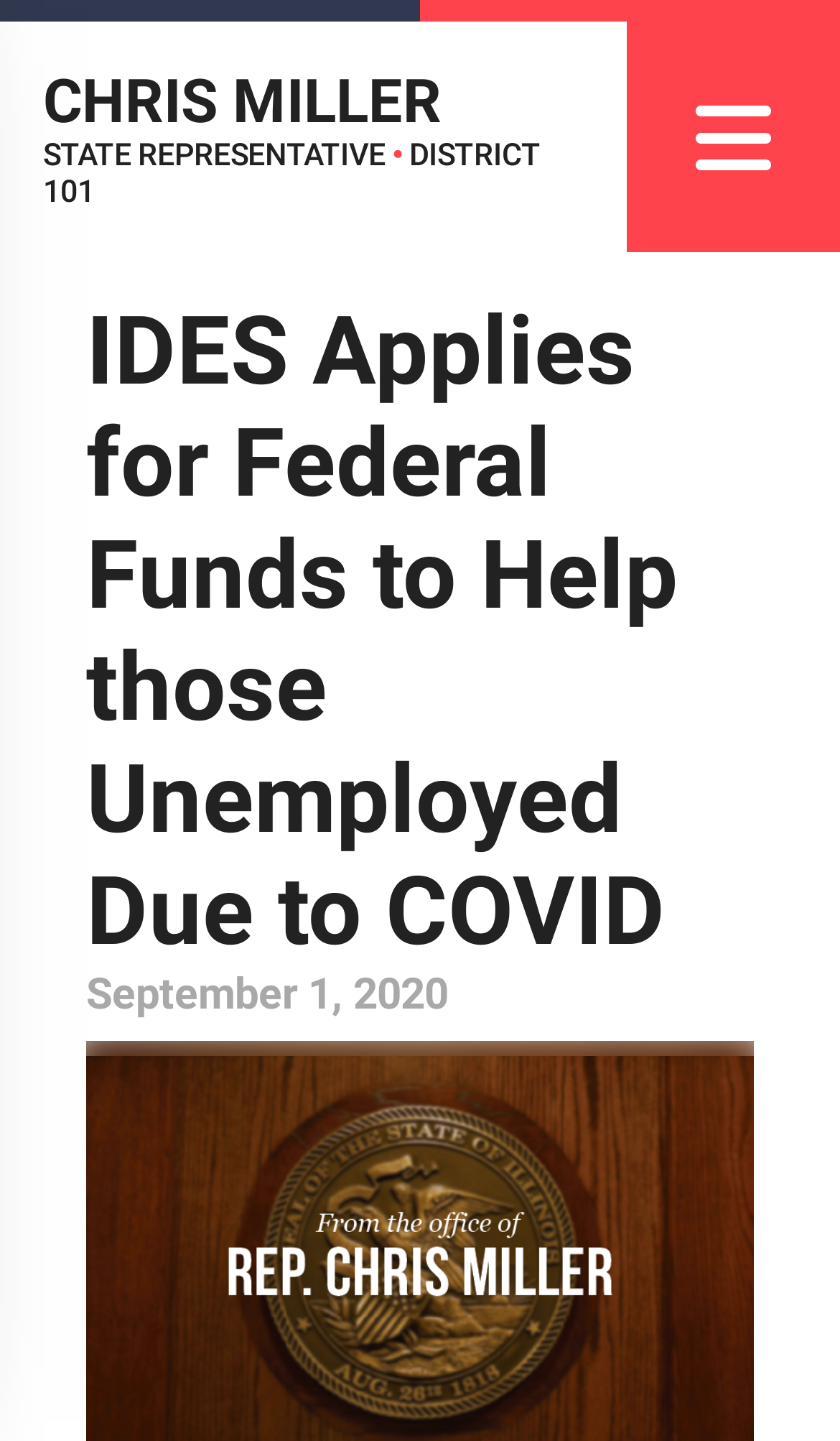What is the headline of the webpage?

IDES Applies for Federal Funds to Help those Unemployed Due to COVID